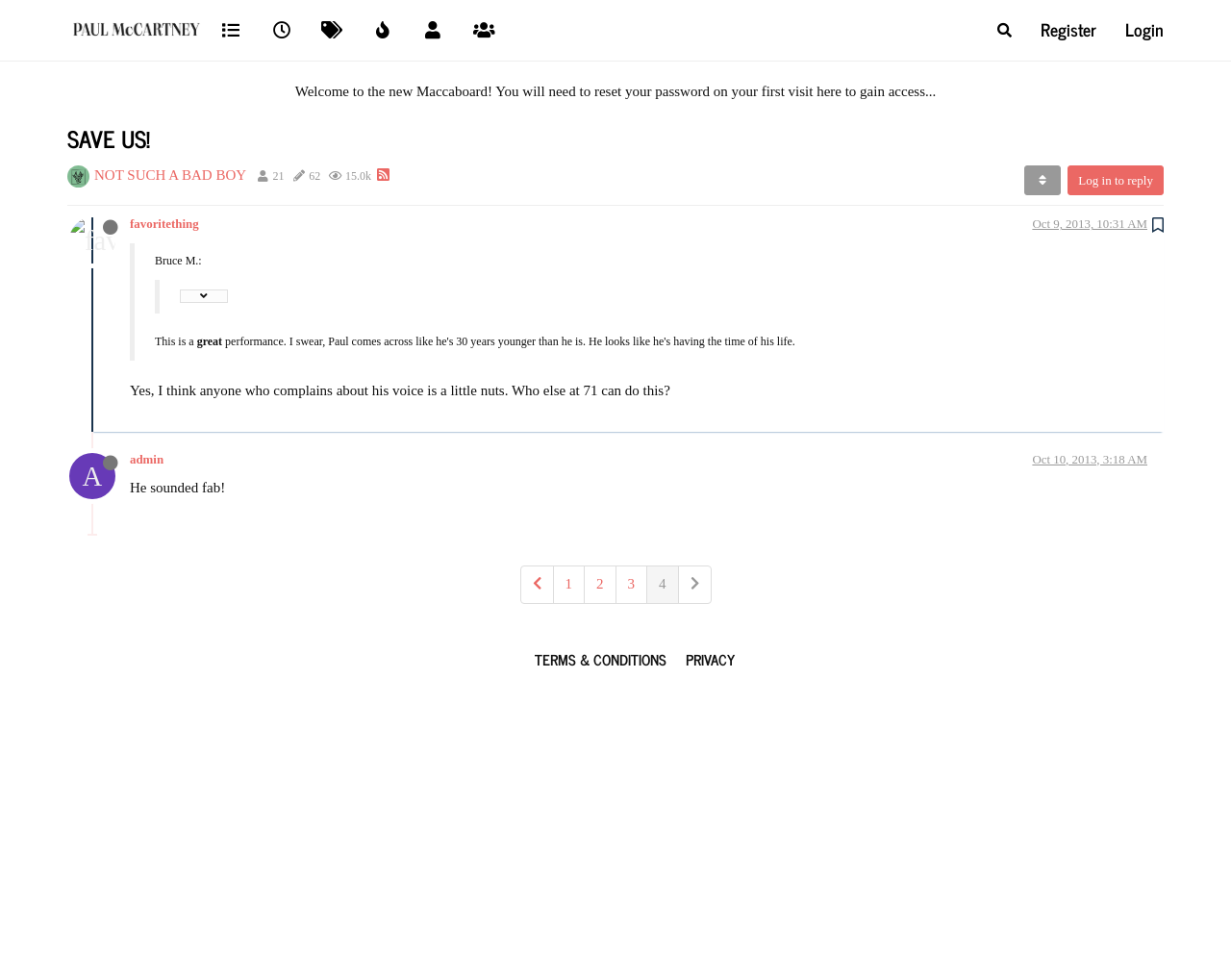Find the bounding box coordinates of the element's region that should be clicked in order to follow the given instruction: "Click the 'Hypnotherapy in the US and Canada' link". The coordinates should consist of four float numbers between 0 and 1, i.e., [left, top, right, bottom].

None